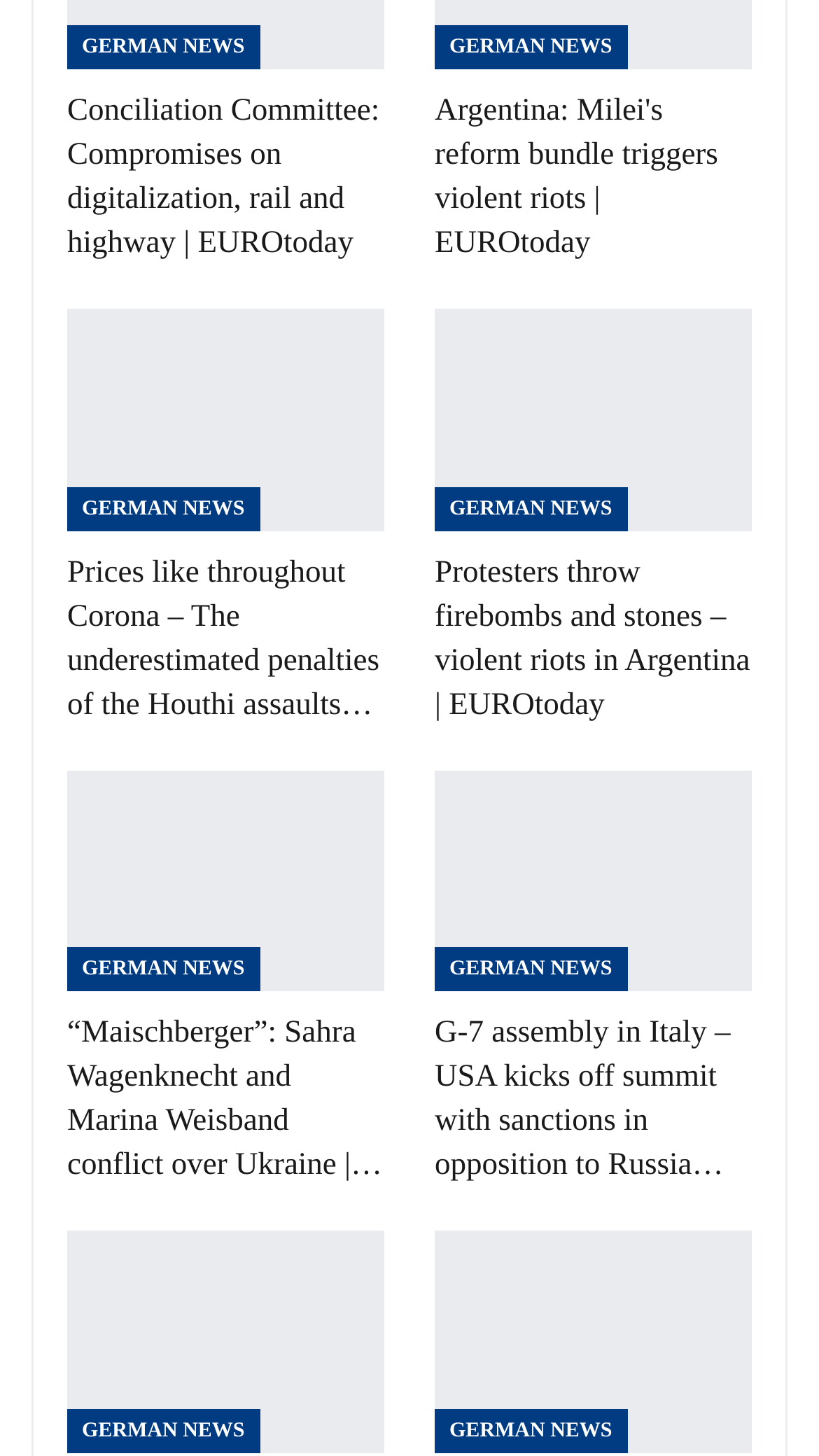Find the bounding box coordinates of the clickable area that will achieve the following instruction: "Check news about US Federal Reserve".

[0.531, 0.846, 0.918, 0.998]